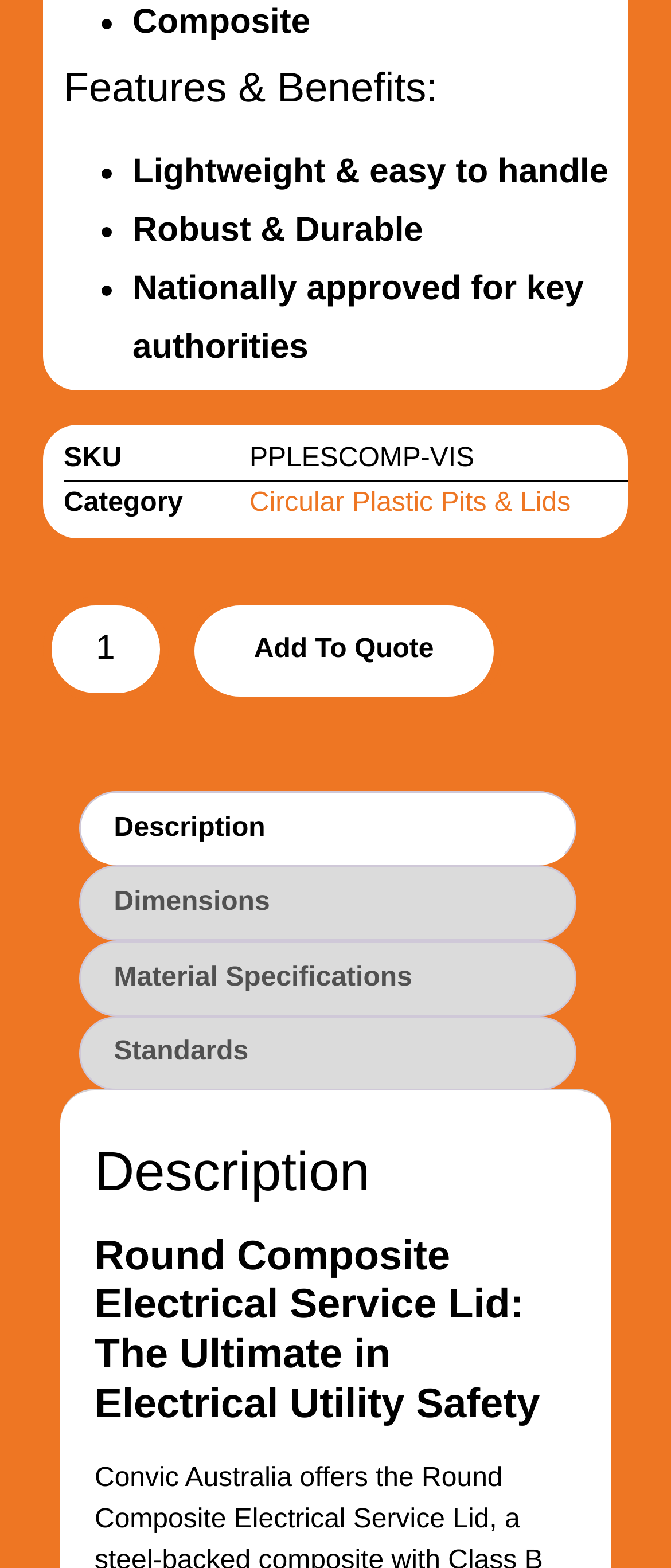Locate the bounding box of the UI element described in the following text: "Material Specifications".

[0.121, 0.601, 0.664, 0.647]